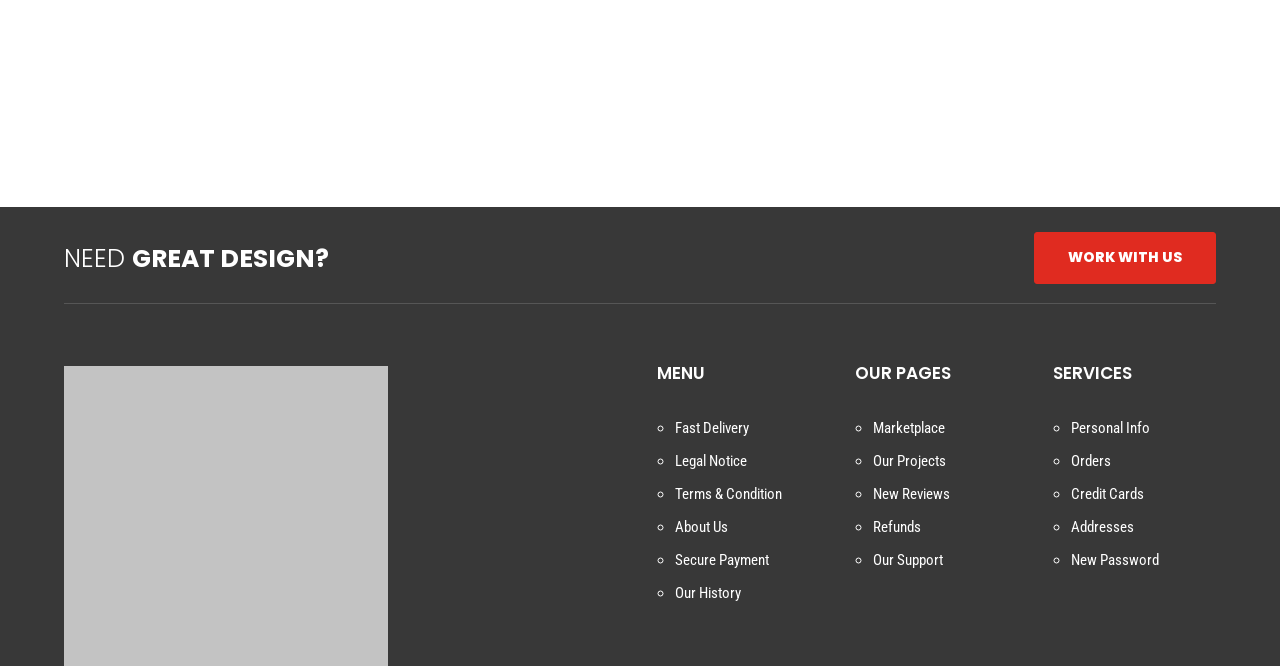What is the first link under 'SERVICES'?
Give a single word or phrase as your answer by examining the image.

Personal Info